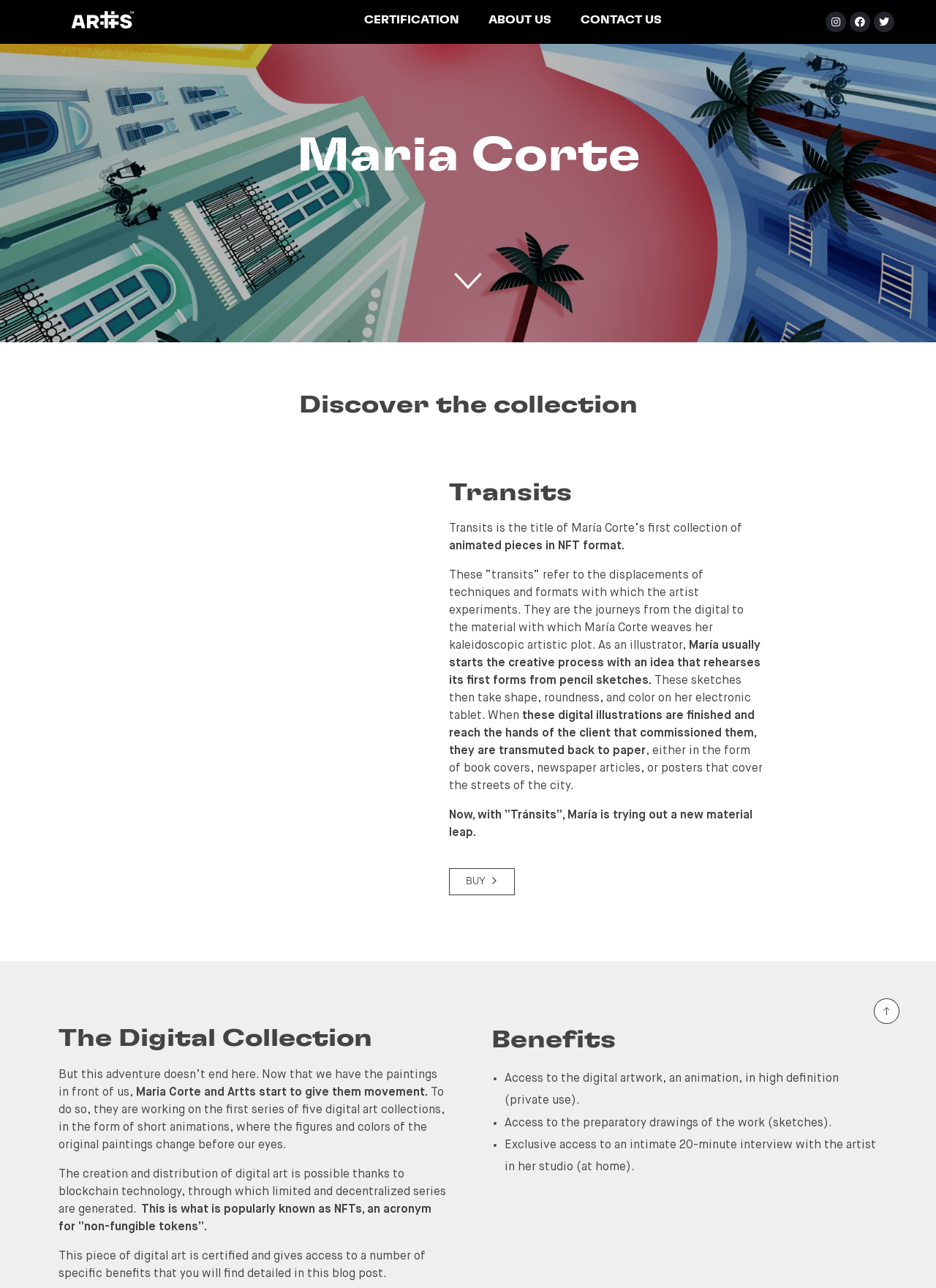Identify the bounding box coordinates for the UI element that matches this description: "parent_node: Artts title="Artts"".

[0.074, 0.007, 0.256, 0.024]